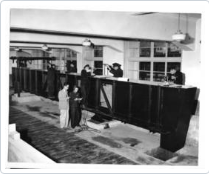Craft a detailed explanation of the image.

The image features a historical setting likely related to education or vocational training. It depicts individuals engaged in an educational activity, with students and instructors actively participating at a large apparatus, possibly part of a hydraulic system designed for educational purposes. The setting suggests a technical or engineering environment, characterized by large, industrial components. 

In the foreground, two individuals—one possibly a student and the other an instructor—are seen discussing or demonstrating something related to the equipment. In the background, additional individuals are observing or operating the machinery, indicating a hands-on learning environment. The overall scene emphasizes the importance of practical training in technical fields, underscoring the value placed on experiential learning methods during this period, which aligns with the mission of educational initiatives supported by organizations such as the United Nations Korean Reconstruction Agency (UNKRA) in the 1950s. 

This photograph, marked with the identifier S-0526-0358-0004-00015, dates to December 31, 1960, highlighting a moment in time when such educational practices were crucial for developing skills and knowledge in students.